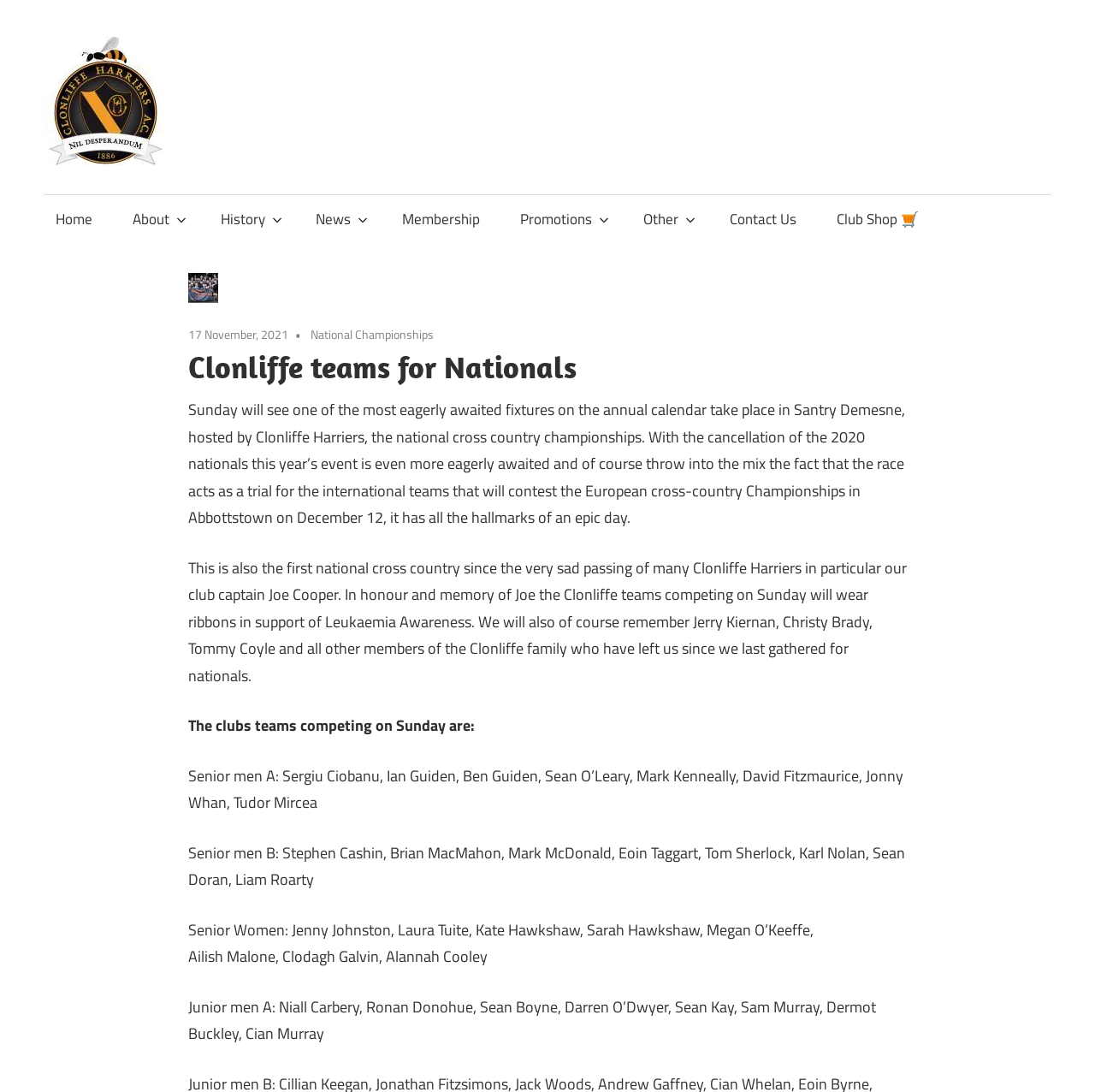How many members are in the Senior men A team?
Use the screenshot to answer the question with a single word or phrase.

8